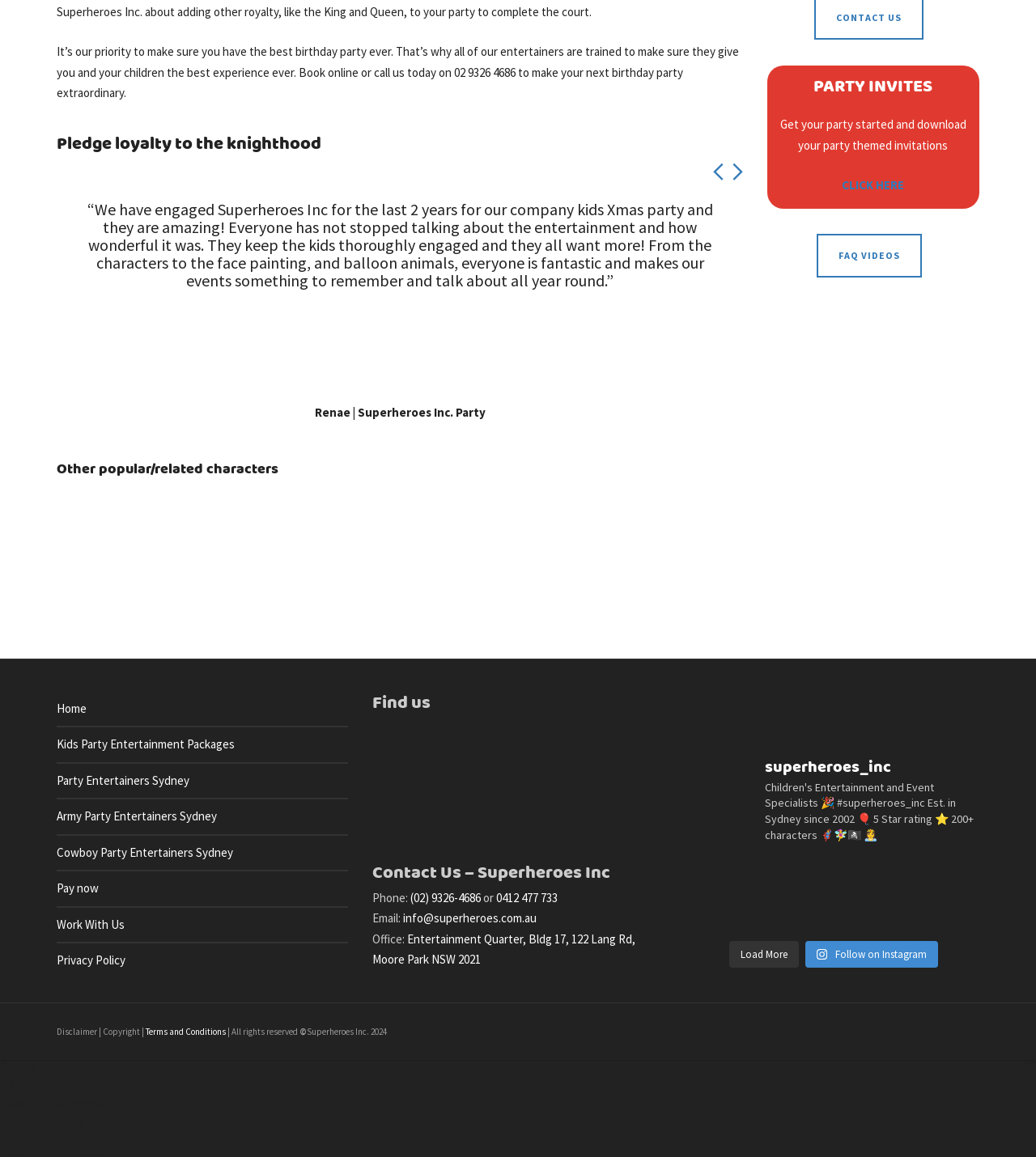Locate the bounding box coordinates of the element to click to perform the following action: 'Browse the 'UK Brokers' list'. The coordinates should be given as four float values between 0 and 1, in the form of [left, top, right, bottom].

None